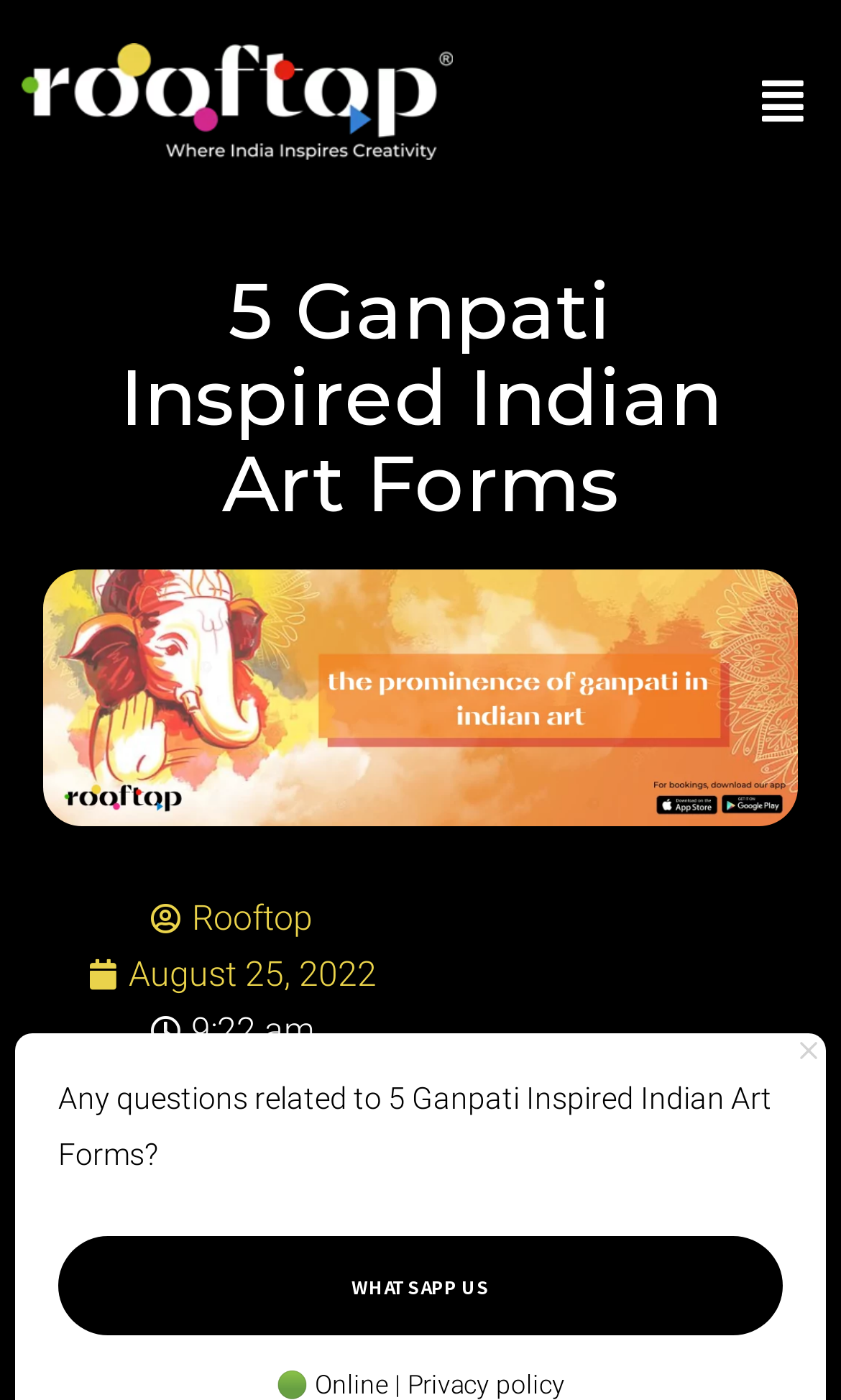How many types of Indian art are mentioned?
Answer with a single word or short phrase according to what you see in the image.

6